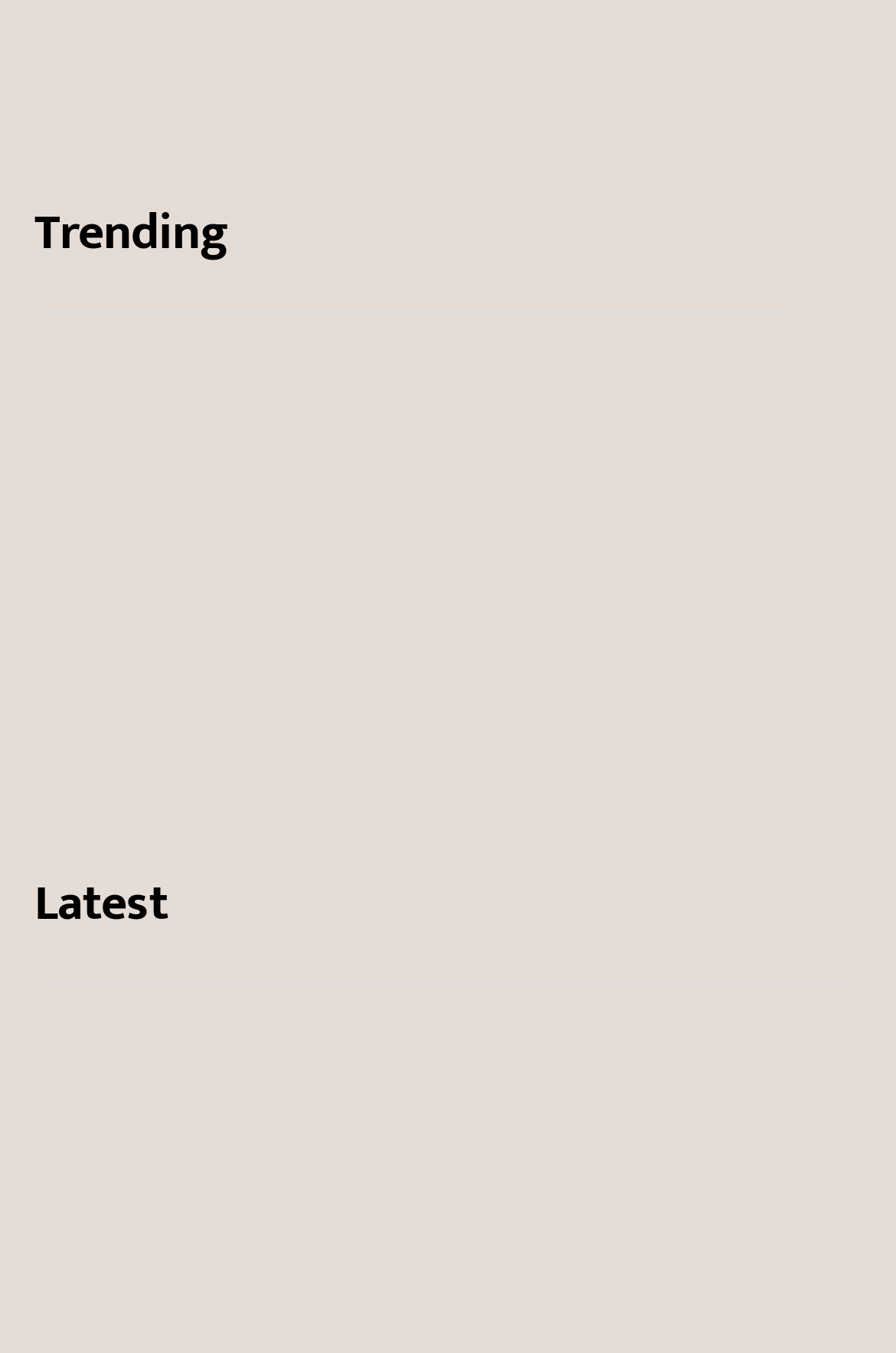Identify the bounding box coordinates for the UI element that matches this description: "Food".

[0.038, 0.452, 0.195, 0.488]